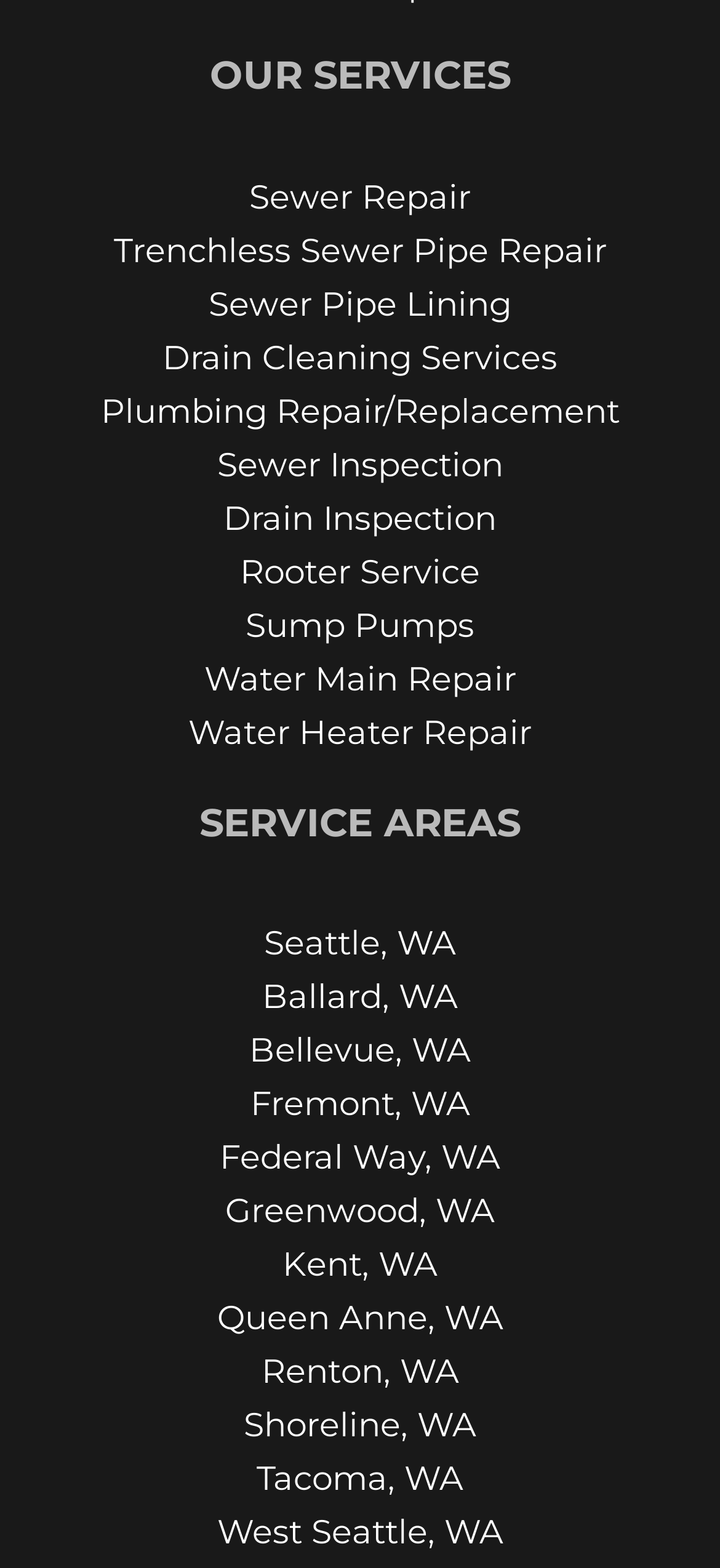What services are offered by this company?
Give a single word or phrase as your answer by examining the image.

Sewer repair, plumbing, etc.